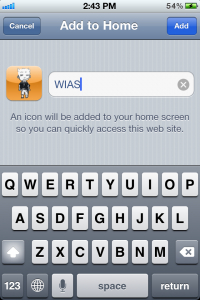What is currently displayed in the text input field?
Give a detailed and exhaustive answer to the question.

The caption states that the text input field currently shows 'WIAS', which is the name given to the icon that will be added to the device's home screen.